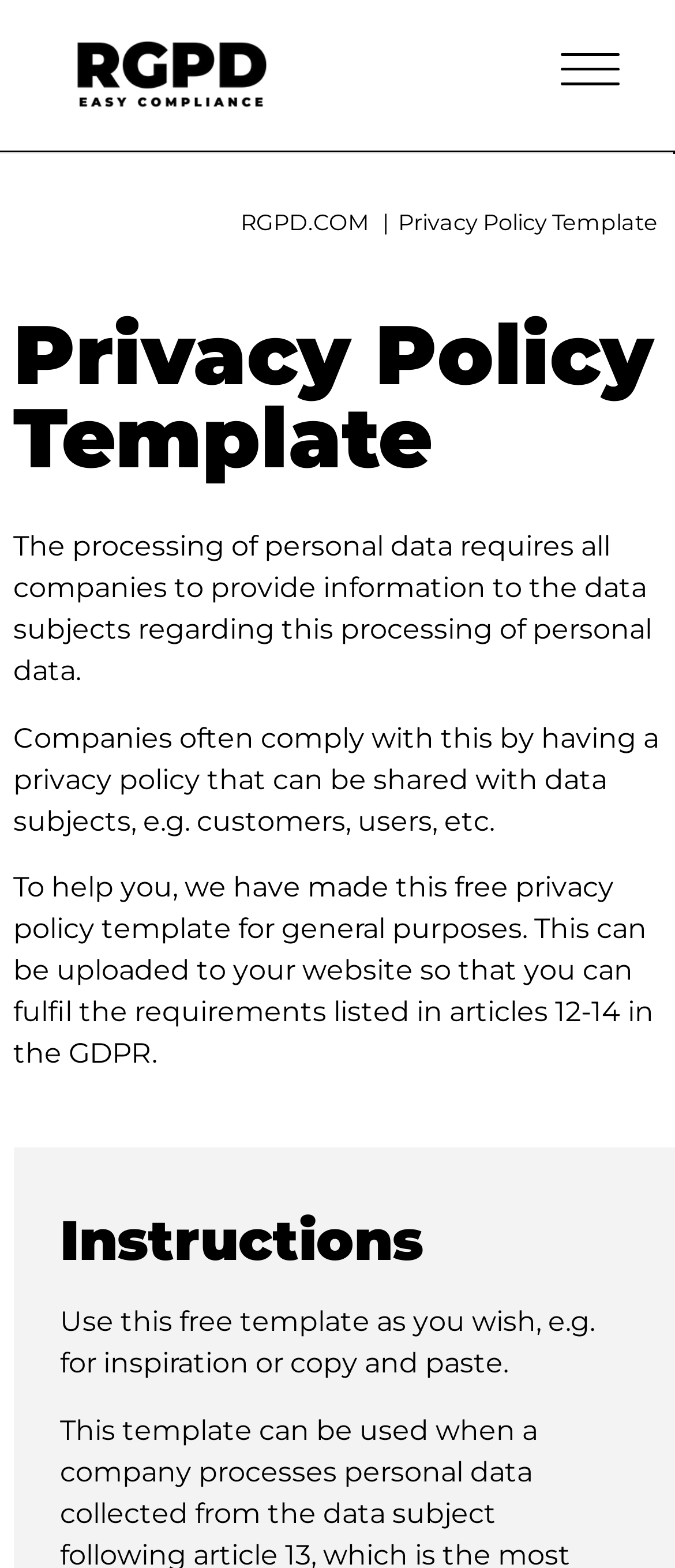Using the provided description: "alt="RGPD logo web"", find the bounding box coordinates of the corresponding UI element. The output should be four float numbers between 0 and 1, in the format [left, top, right, bottom].

[0.051, 0.022, 0.449, 0.071]